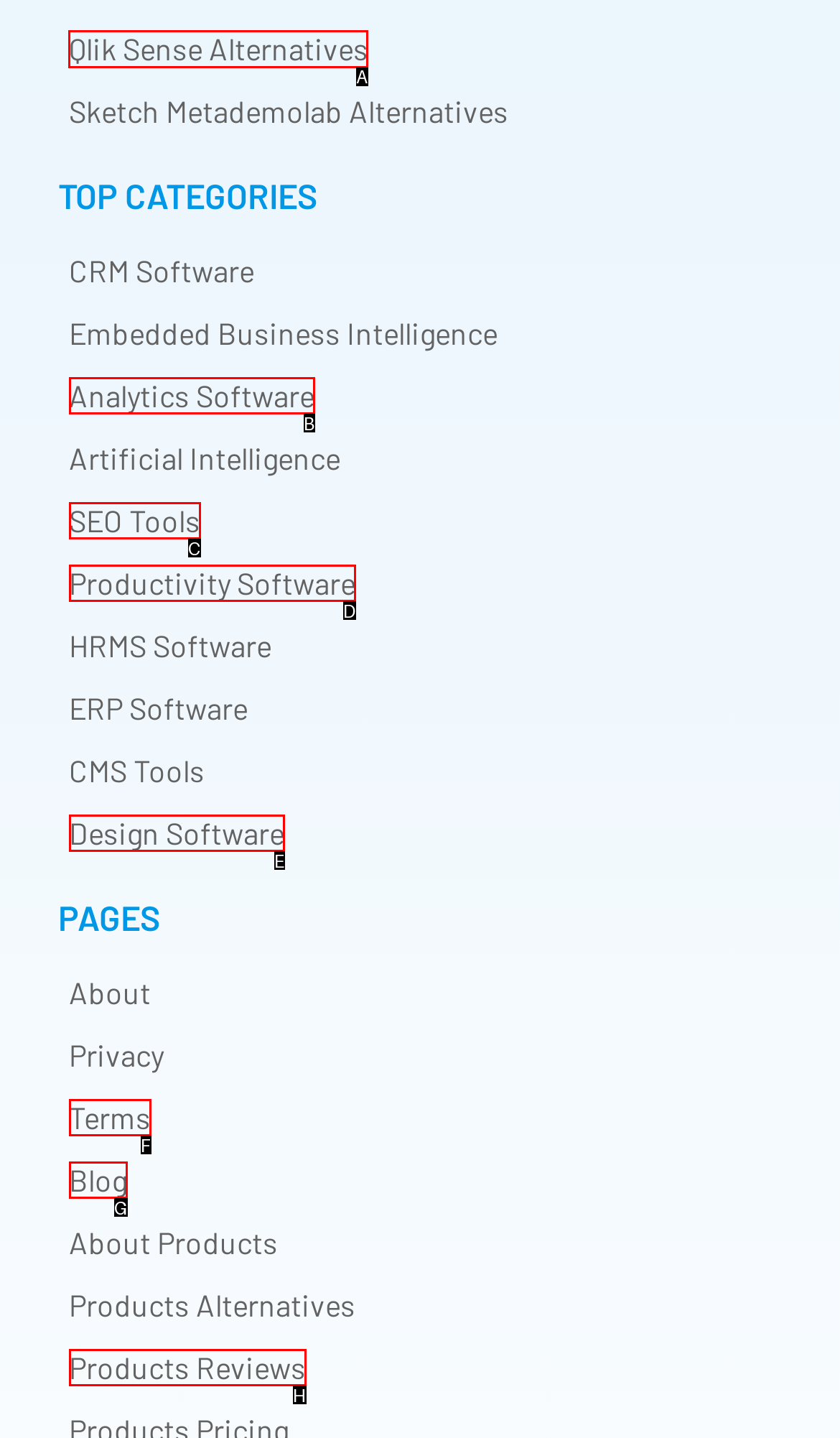Select the HTML element that should be clicked to accomplish the task: Select D: Queeab Reply with the corresponding letter of the option.

None